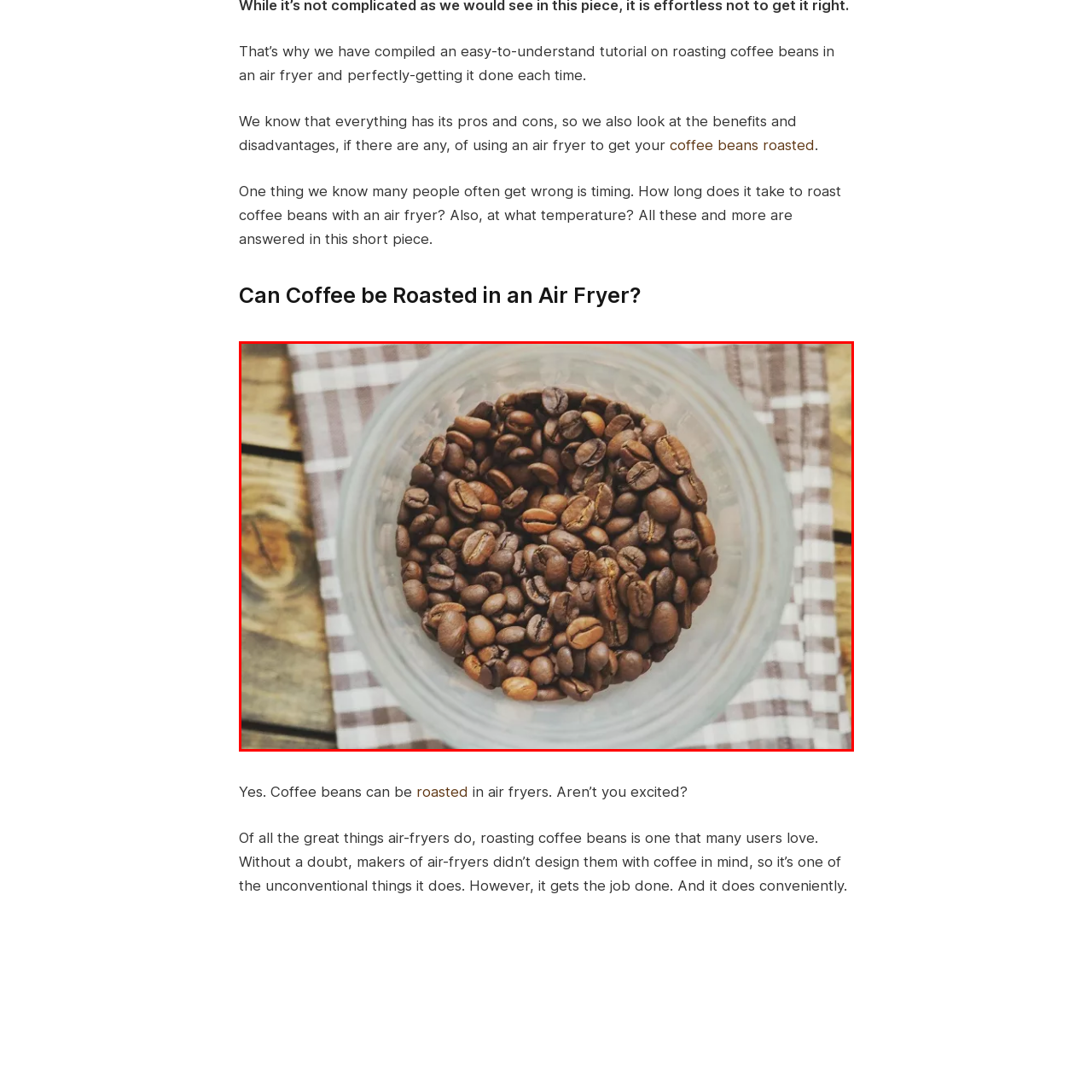Please examine the image highlighted by the red boundary and provide a comprehensive response to the following question based on the visual content: 
What is the purpose of the accompanying text?

The caption states that the accompanying text emphasizes the benefits and nuances of using an air fryer for roasting coffee beans, including tips on timing and temperature for optimal roasting, implying that the purpose of the text is to provide guidance on roasting coffee beans effectively.